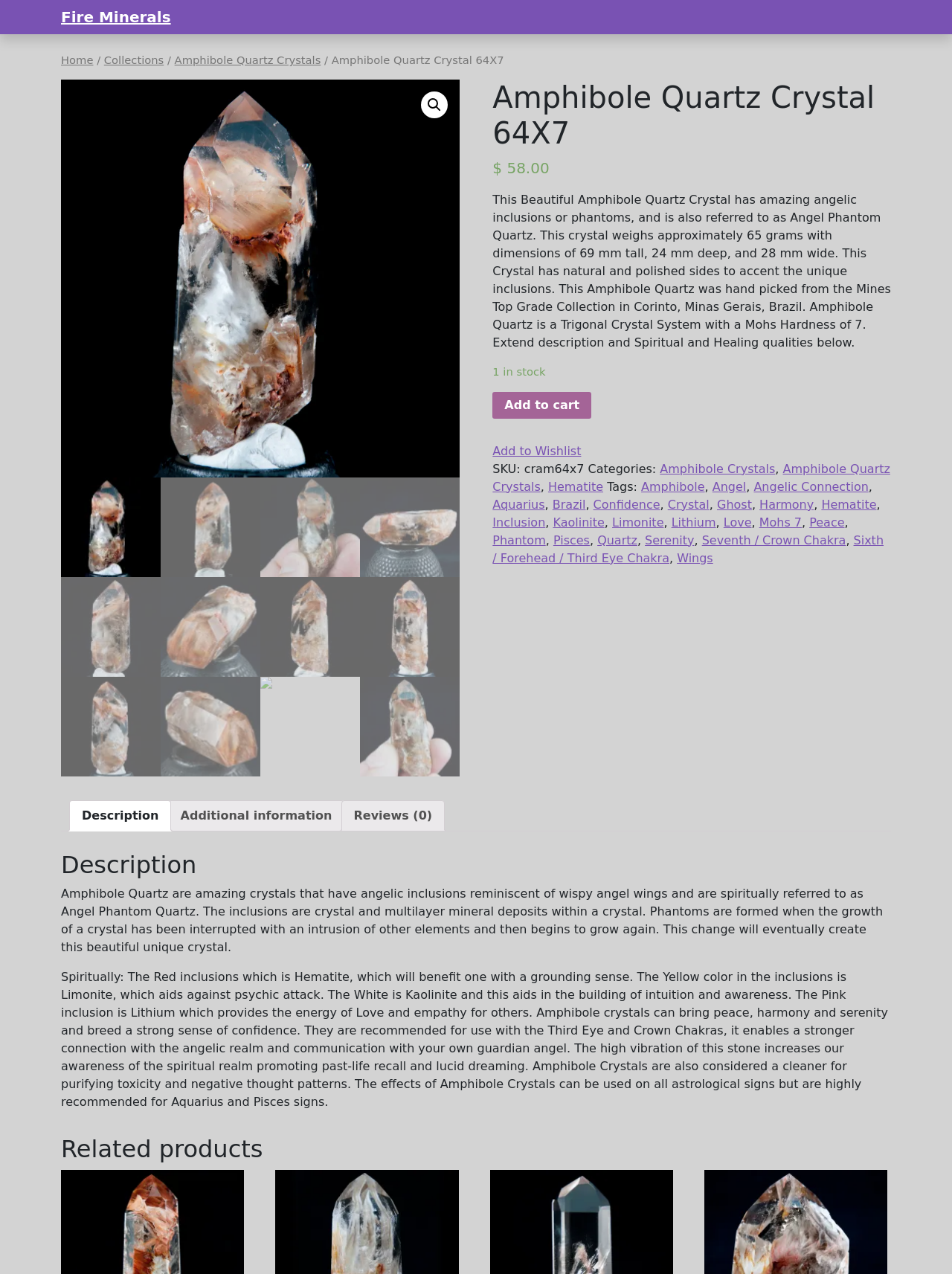Please specify the bounding box coordinates of the element that should be clicked to execute the given instruction: 'Search for products'. Ensure the coordinates are four float numbers between 0 and 1, expressed as [left, top, right, bottom].

[0.442, 0.072, 0.47, 0.093]